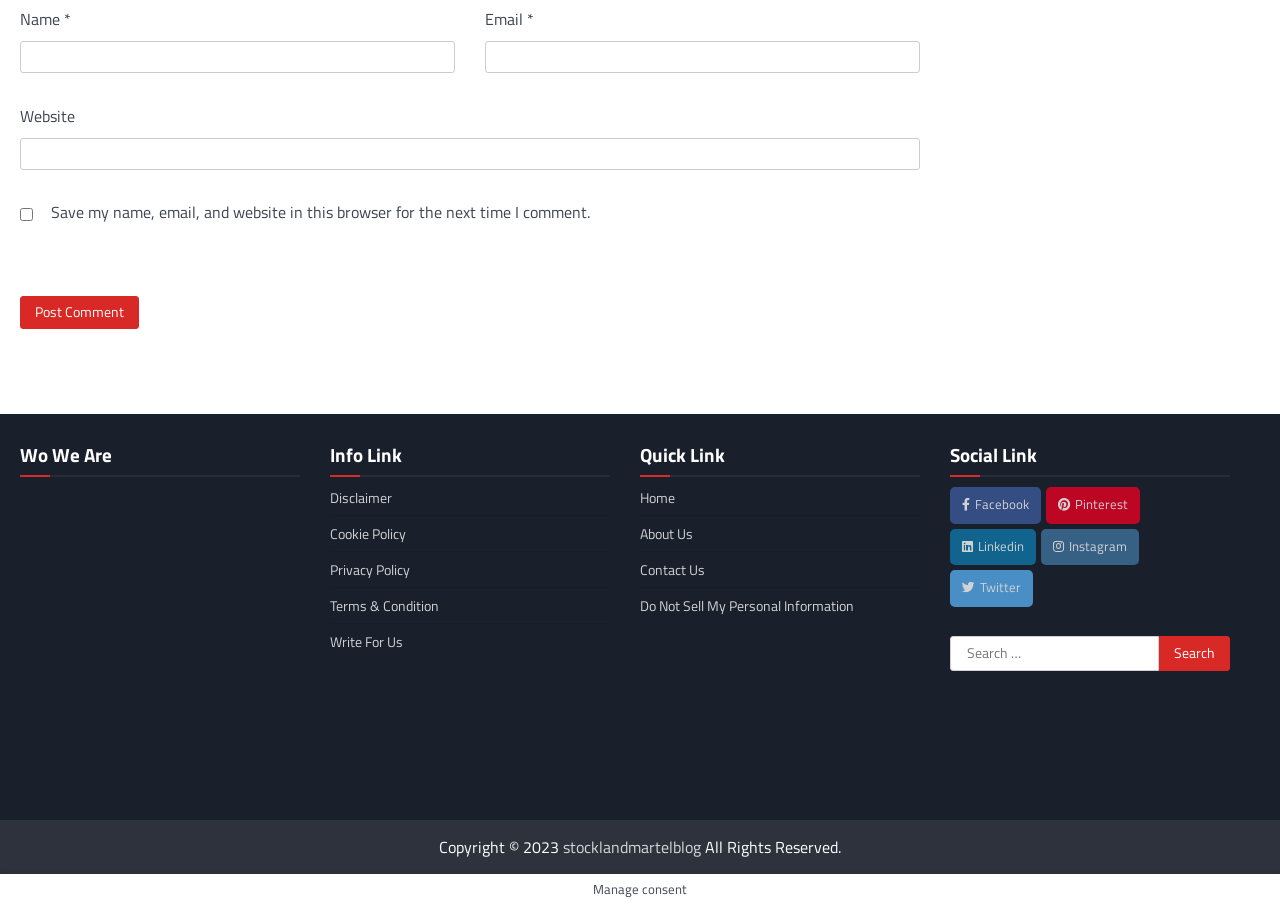Find the bounding box coordinates of the clickable region needed to perform the following instruction: "Check the disclaimer". The coordinates should be provided as four float numbers between 0 and 1, i.e., [left, top, right, bottom].

[0.258, 0.539, 0.306, 0.562]